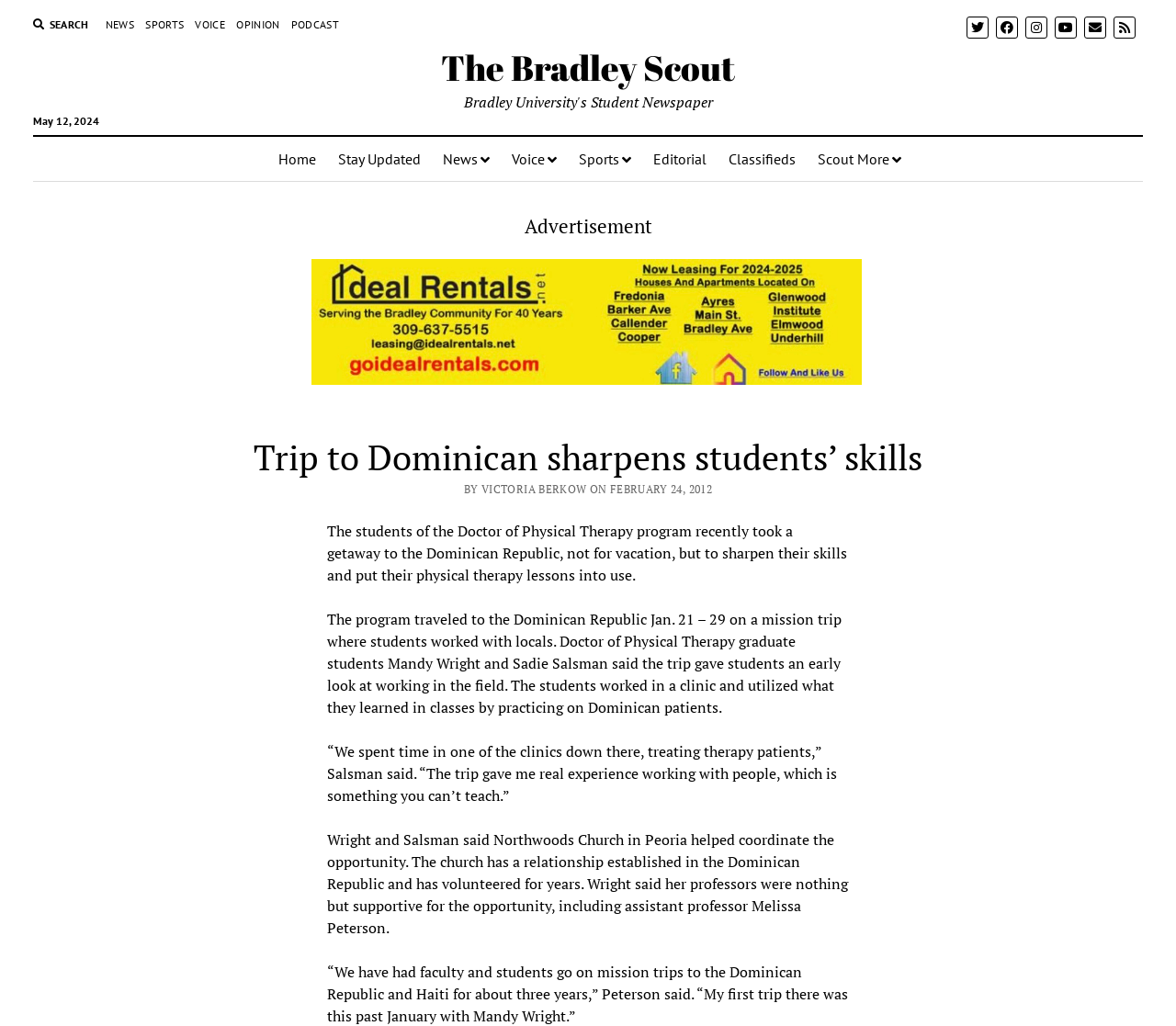Please find and report the bounding box coordinates of the element to click in order to perform the following action: "Check out the image IMG_2153.jpg". The coordinates should be expressed as four float numbers between 0 and 1, in the format [left, top, right, bottom].

[0.265, 0.36, 0.732, 0.379]